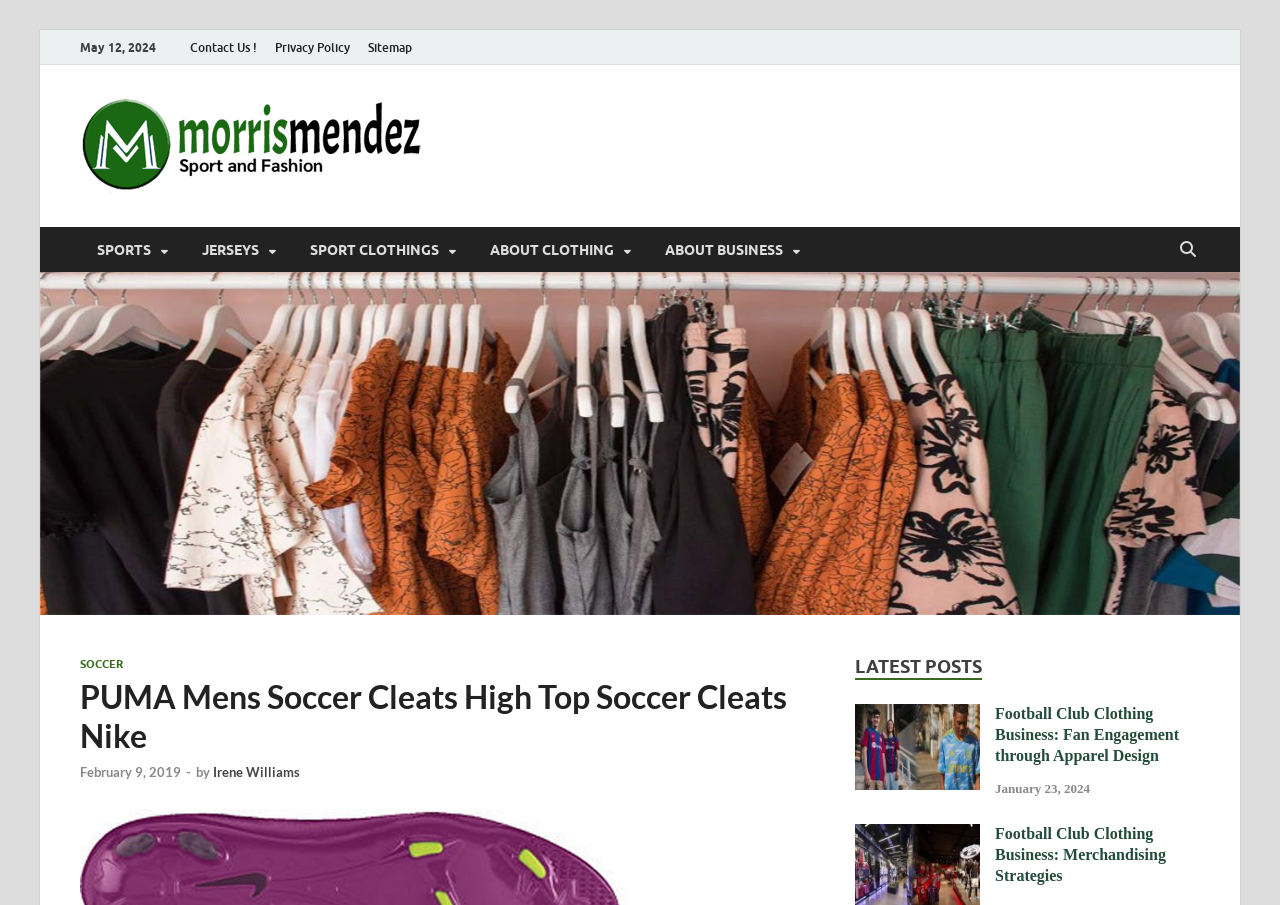Could you indicate the bounding box coordinates of the region to click in order to complete this instruction: "Click Contact Us!".

[0.141, 0.033, 0.208, 0.072]